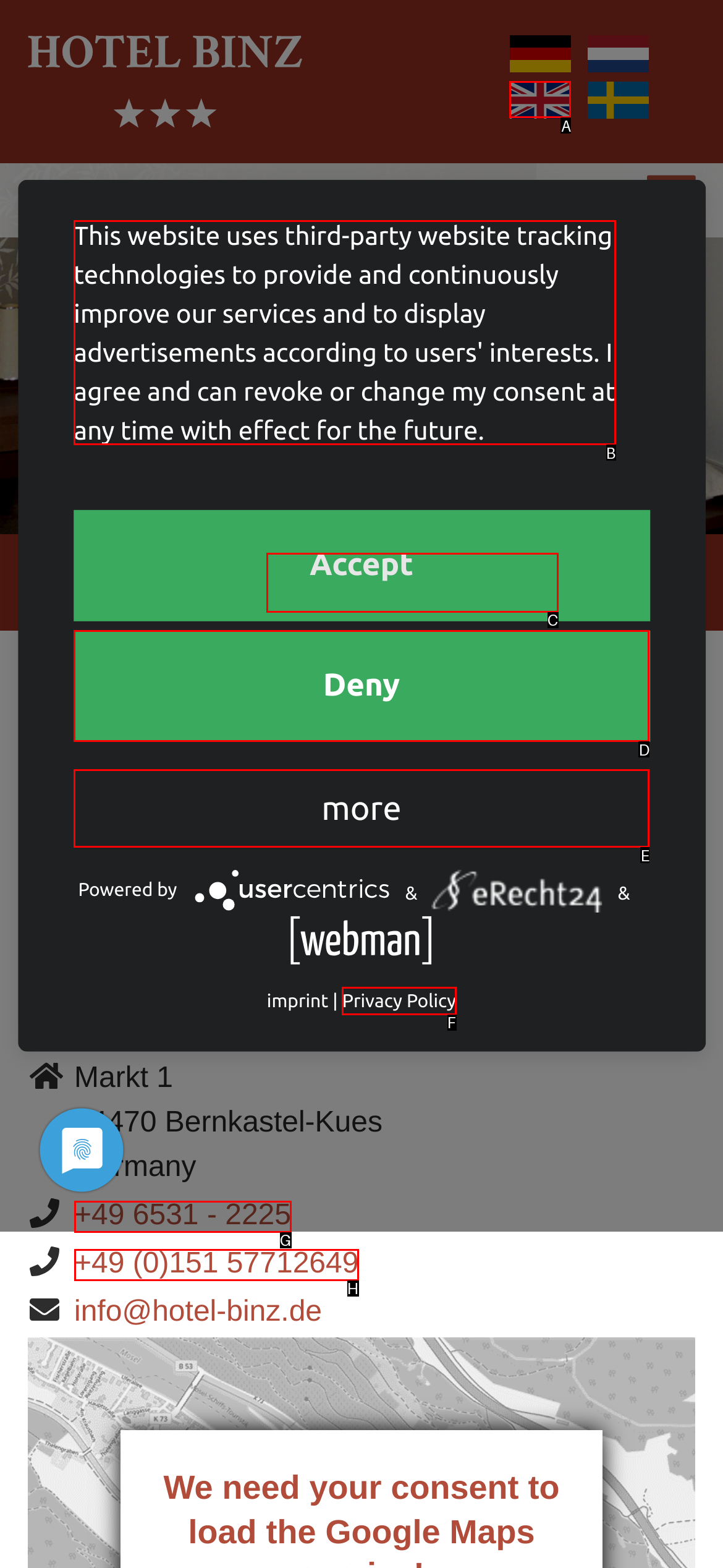Pinpoint the HTML element that fits the description: Book room now
Answer by providing the letter of the correct option.

C